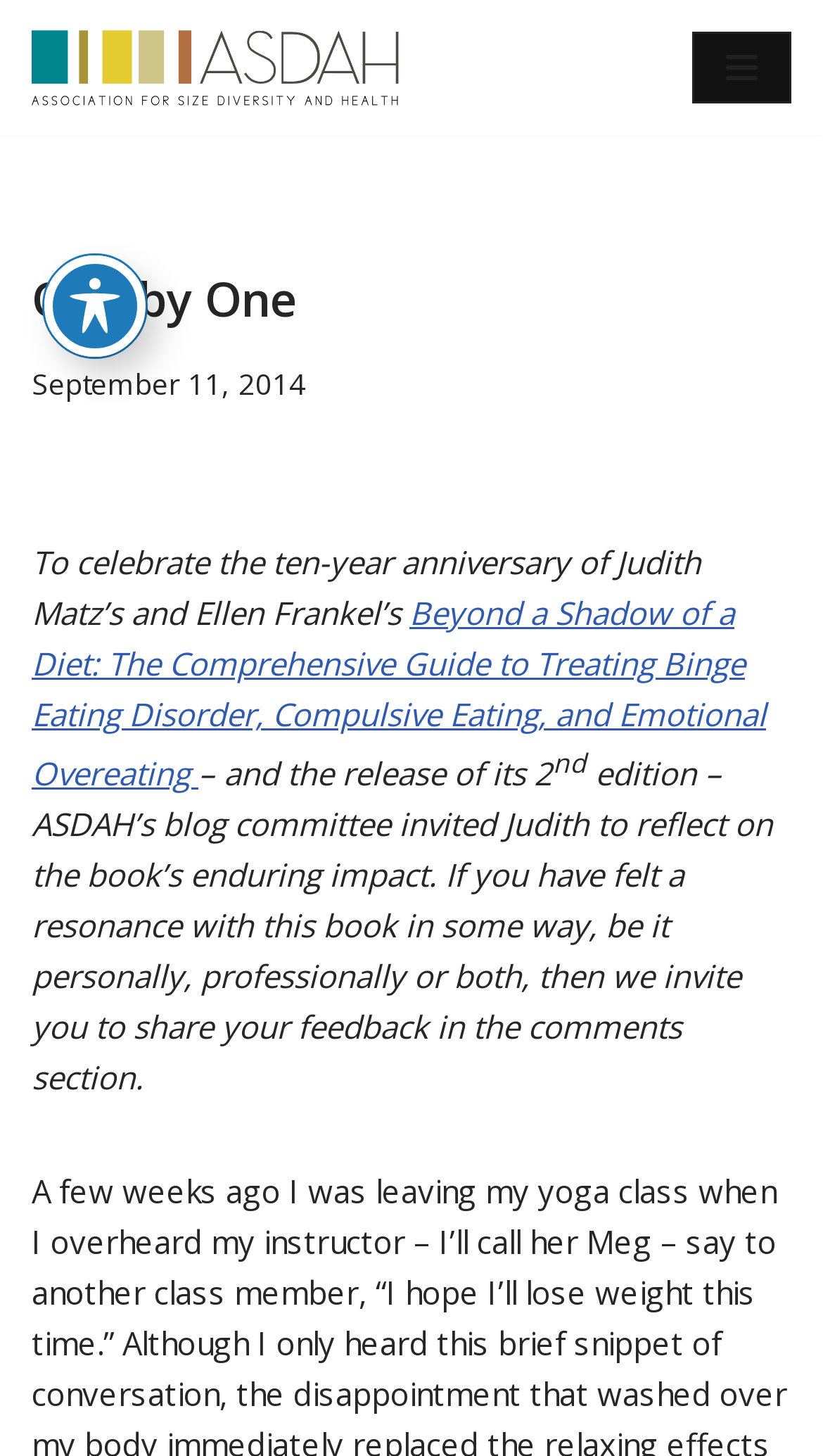Provide a thorough description of this webpage.

The webpage is dedicated to celebrating the ten-year anniversary of Judith Matz's and Ellen Frankel's book "Beyond a Shadow of a Diet: The Comprehensive Guide to Treating Binge Eating Disorder, Compulsive Eating, and Emotional Overeating". 

At the top left of the page, there is a link to "Skip to content". Next to it, on the same horizontal level, is a link to "ASDAH Promoting the Health at Every Size Approach". On the top right, there is a button labeled "Navigation Menu" which, when expanded, reveals a dropdown menu containing a heading "One by One" and a time stamp "September 11, 2014". 

Below the navigation menu, there is a paragraph of text that starts with "To celebrate the ten-year anniversary of Judith Matz’s and Ellen Frankel’s" and continues to describe the book and its impact. This text is followed by a link to the book title and a superscript. The paragraph then continues to invite readers to share their feedback in the comments section.

On the top middle of the page, there is a button labeled "Toggle Accessibility Toolbar" with an image icon next to it.